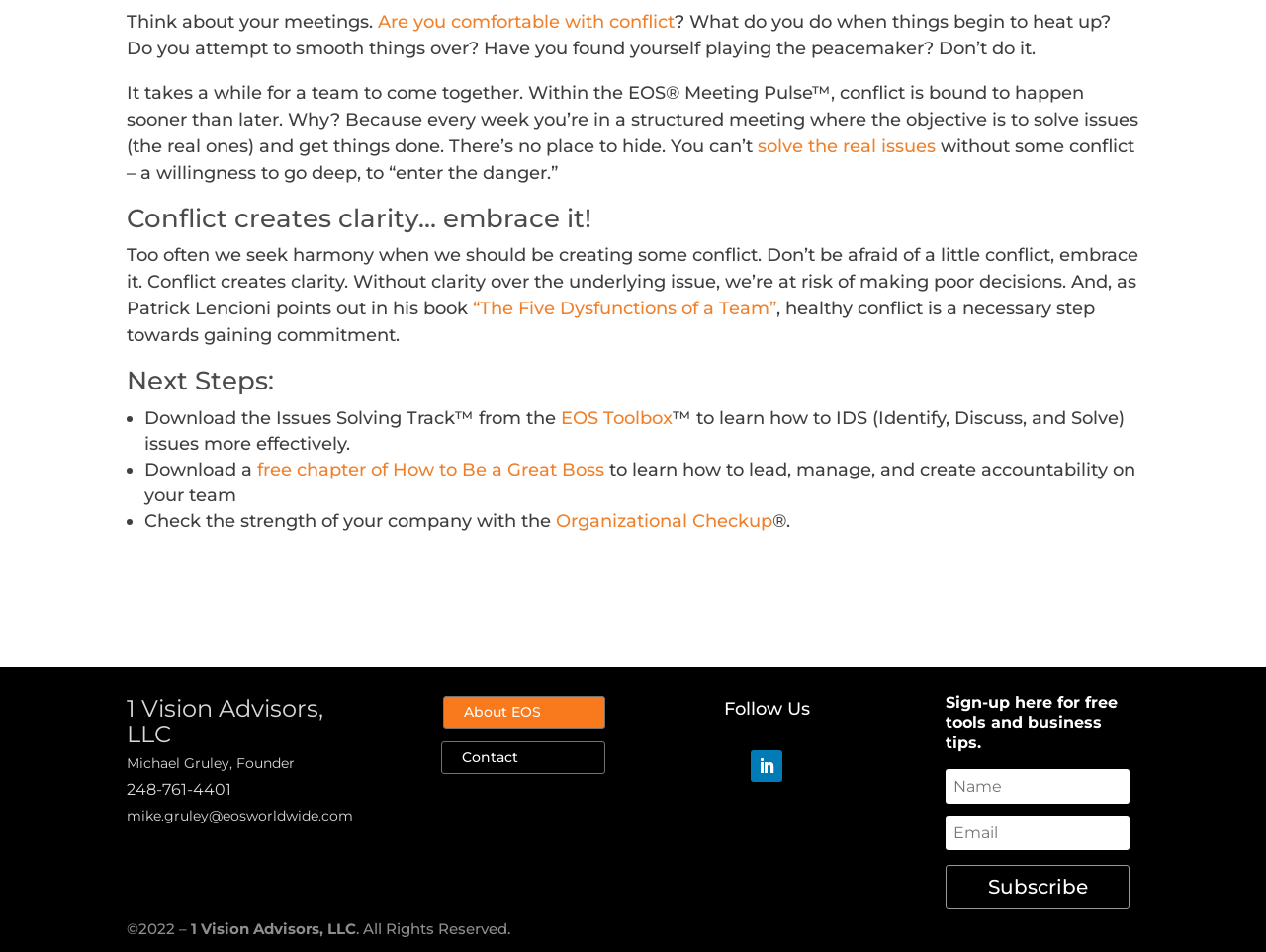Identify the bounding box of the UI component described as: "Subscribe".

[0.747, 0.909, 0.892, 0.954]